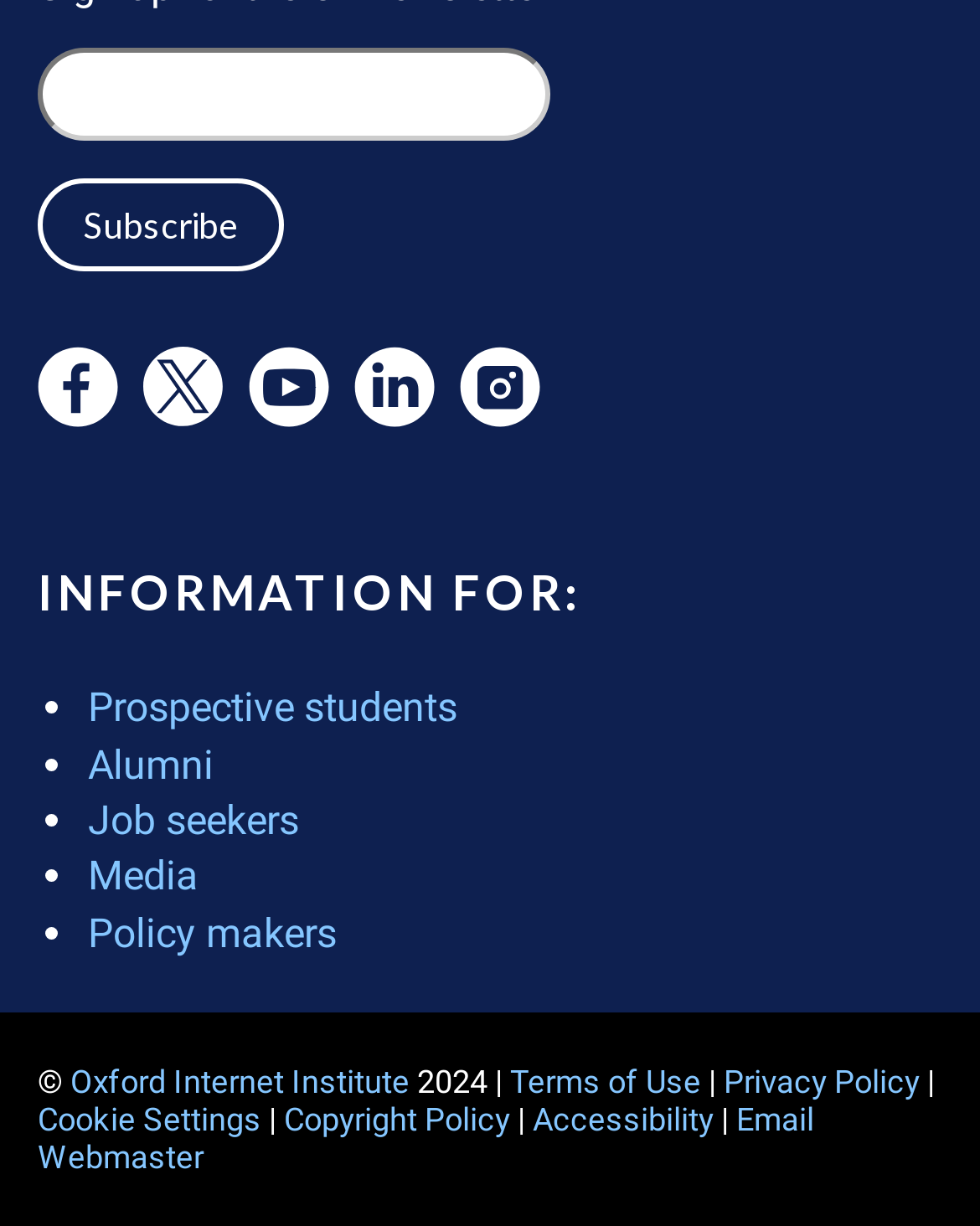How many links are available in the footer section?
Using the visual information, answer the question in a single word or phrase.

6